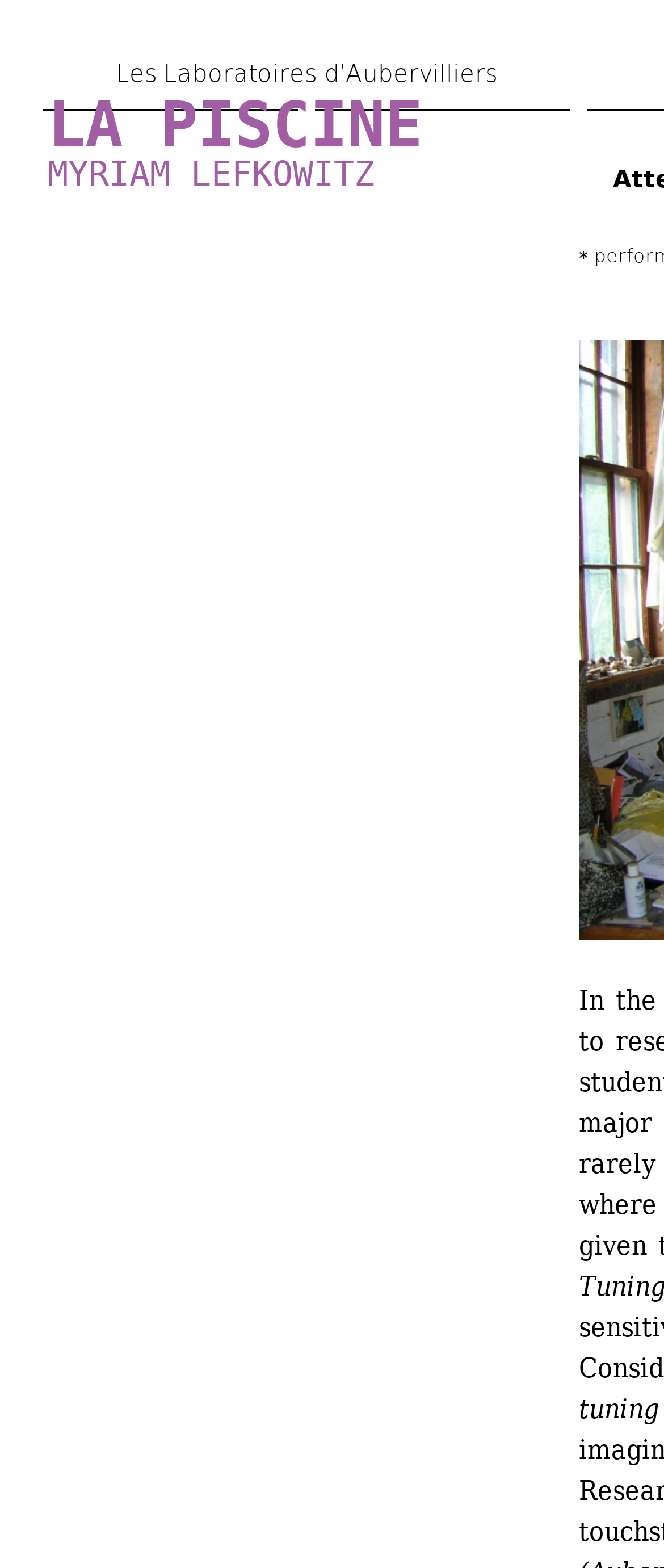What is the purpose of the link 'Skip to main content'?
Using the visual information, answer the question in a single word or phrase.

To skip to main content